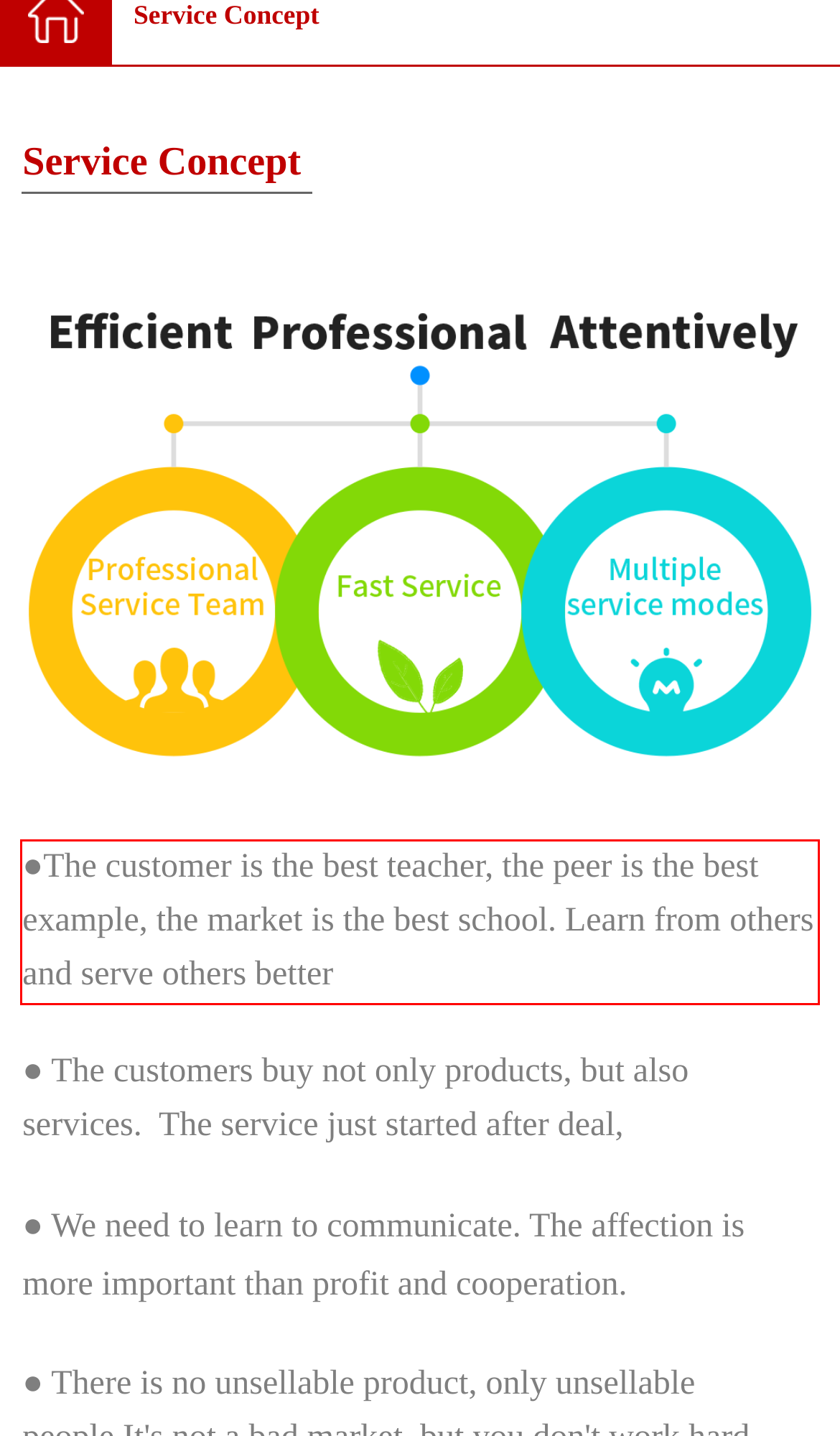In the given screenshot, locate the red bounding box and extract the text content from within it.

●The customer is the best teacher, the peer is the best example, the market is the best school. Learn from others and serve others better